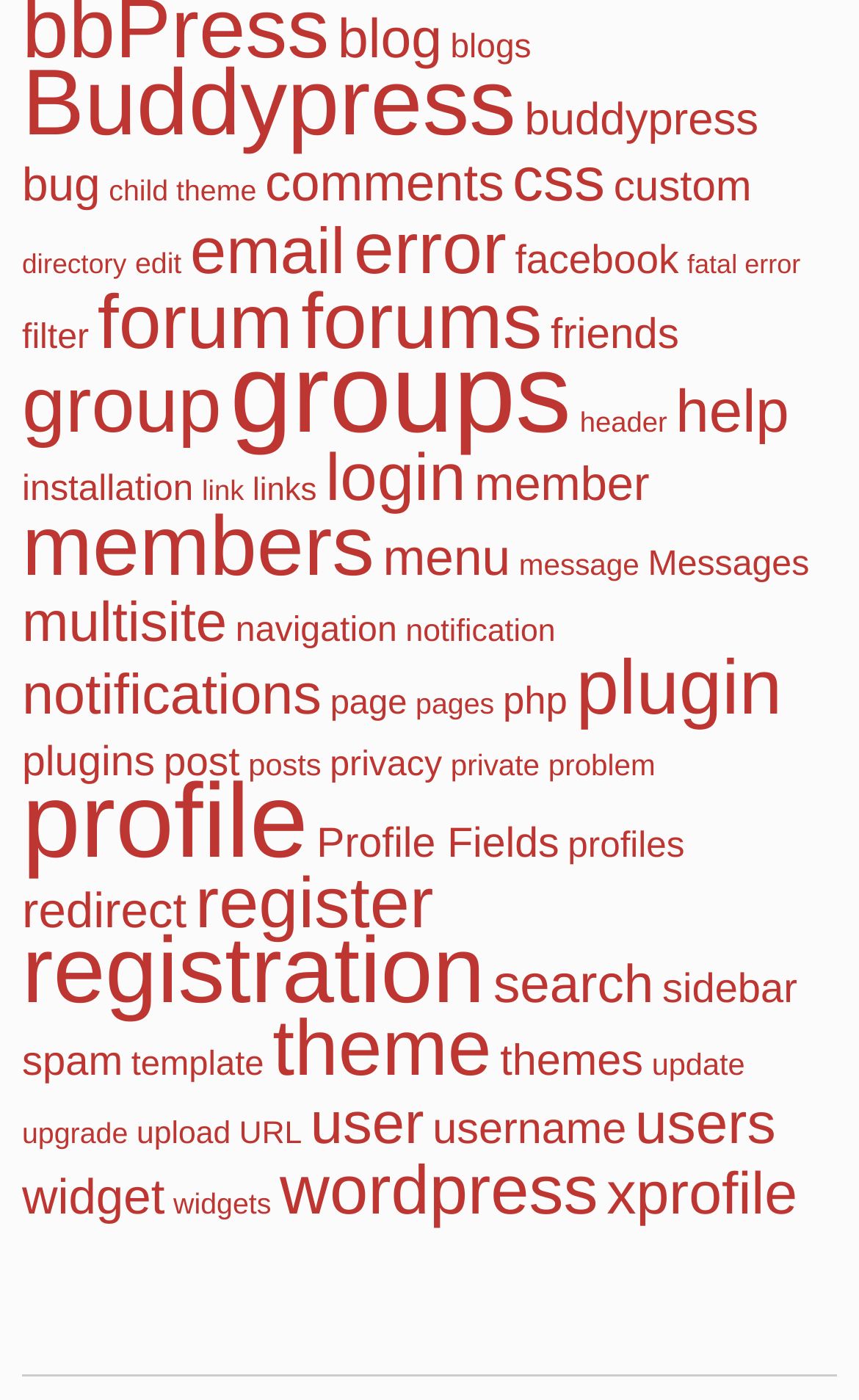How many links are on this webpage?
Examine the screenshot and reply with a single word or phrase.

232